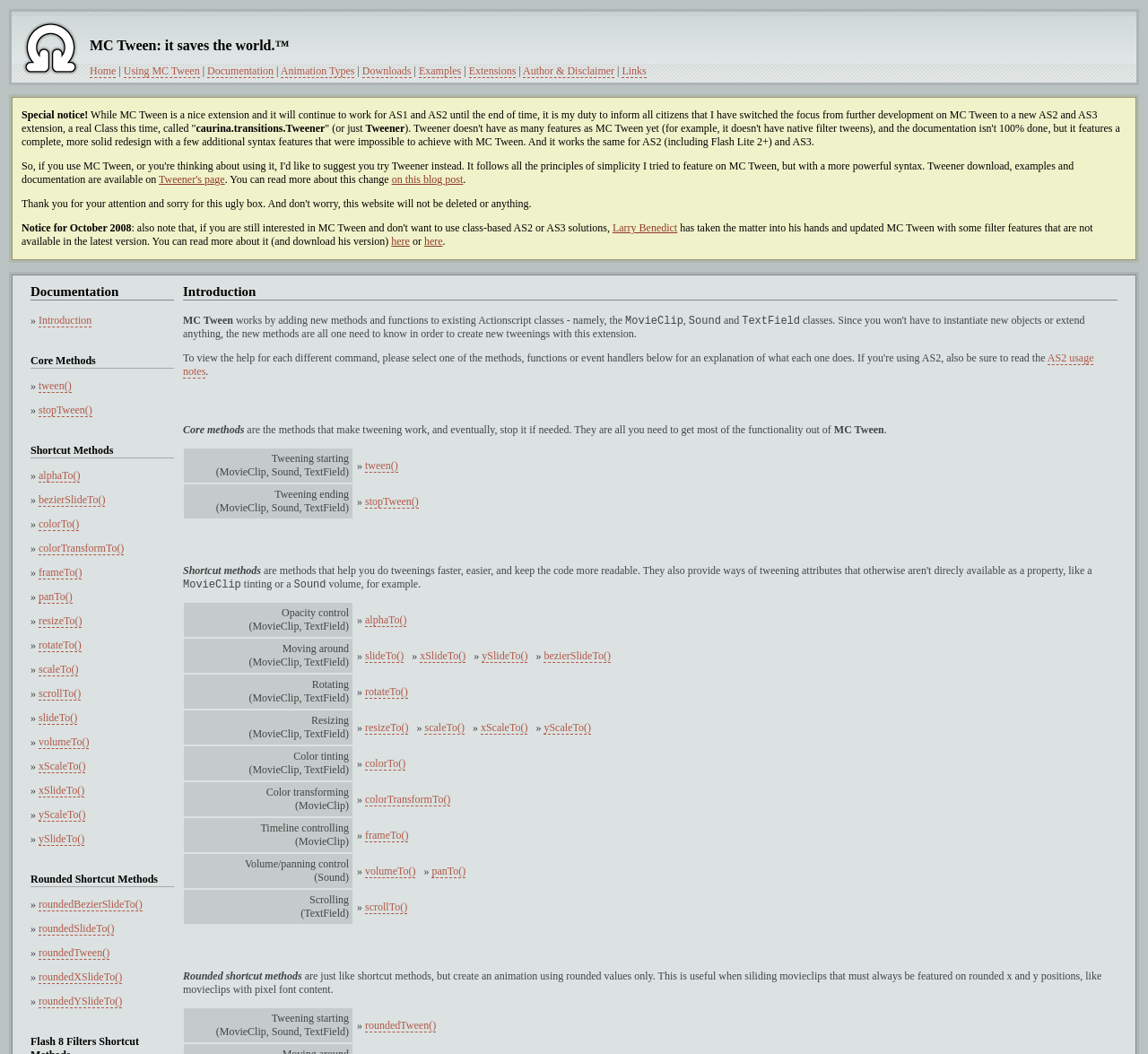What is the category of shortcut methods that includes alphaTo() and colorTo()?
Answer the question based on the image using a single word or a brief phrase.

Shortcut Methods